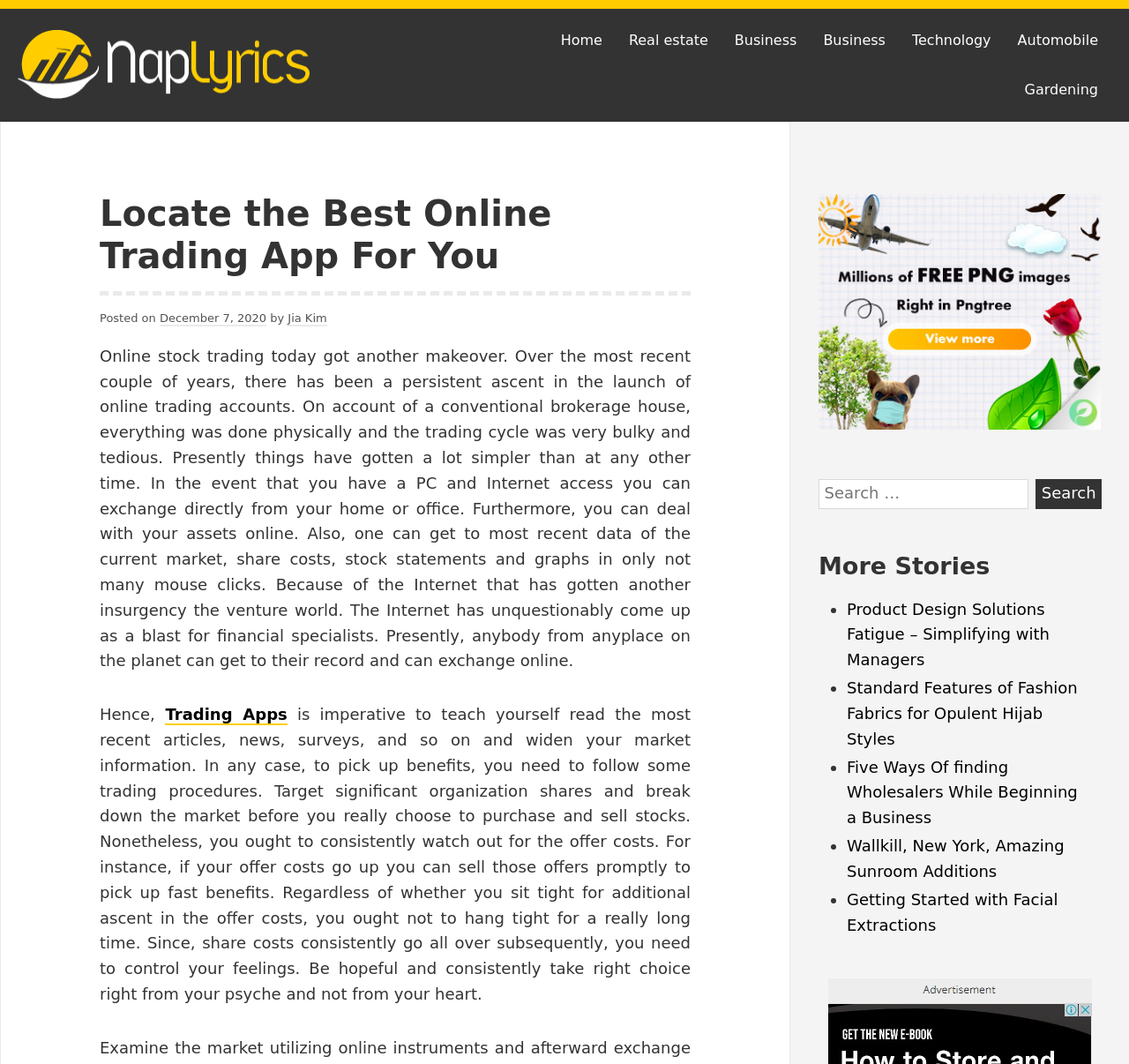Explain the webpage in detail.

This webpage is about locating the best online trading app, with a focus on online stock trading and its benefits. At the top left, there is a logo and a link to "Nap Lyrics" accompanied by an image. Below this, there is a static text that reads "Go through the pages of important facts". 

On the top right, there is a primary navigation menu with links to various categories such as "Home", "Real estate", "Business", "Technology", "Automobile", and "Gardening". 

Below the navigation menu, there is a main content section. It starts with a heading that reads "Locate the Best Online Trading App For You" followed by a static text "Posted on December 7, 2020" and a link to the author "Jia Kim". 

The main content is a long paragraph that discusses the benefits of online stock trading, how it has become simpler and more accessible, and the importance of educating oneself to make informed trading decisions. 

Below the main content, there are links to related articles, including "Trading Apps" and several other stories such as "Product Design Solutions Fatigue", "Standard Features of Fashion Fabrics for Opulent Hijab Styles", and "Five Ways Of finding Wholesalers While Beginning a Business". 

On the bottom right, there is a search bar with a button to search for specific content. Above the search bar, there is a heading that reads "More Stories".